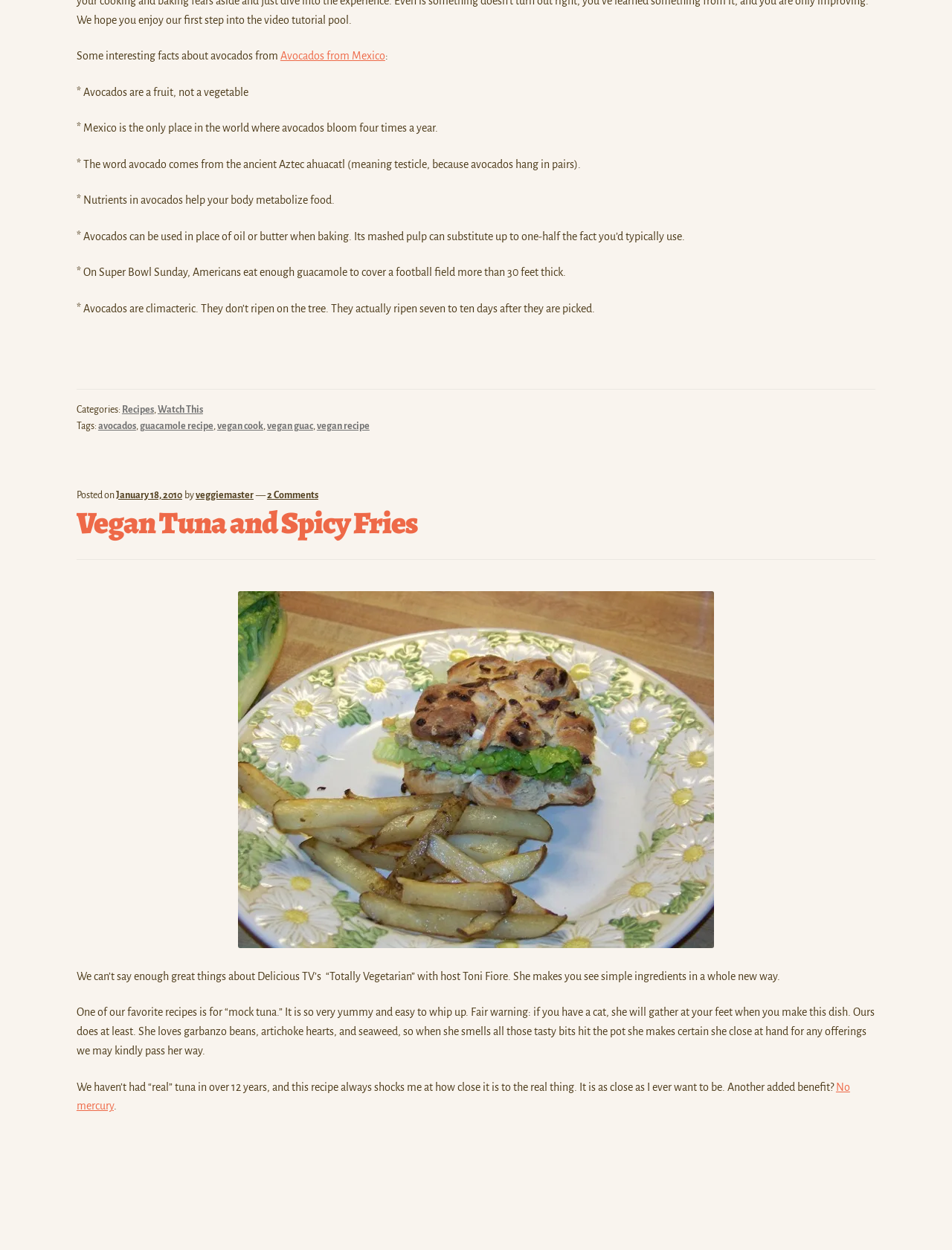Provide the bounding box coordinates of the HTML element this sentence describes: "Recipes".

[0.128, 0.323, 0.162, 0.332]